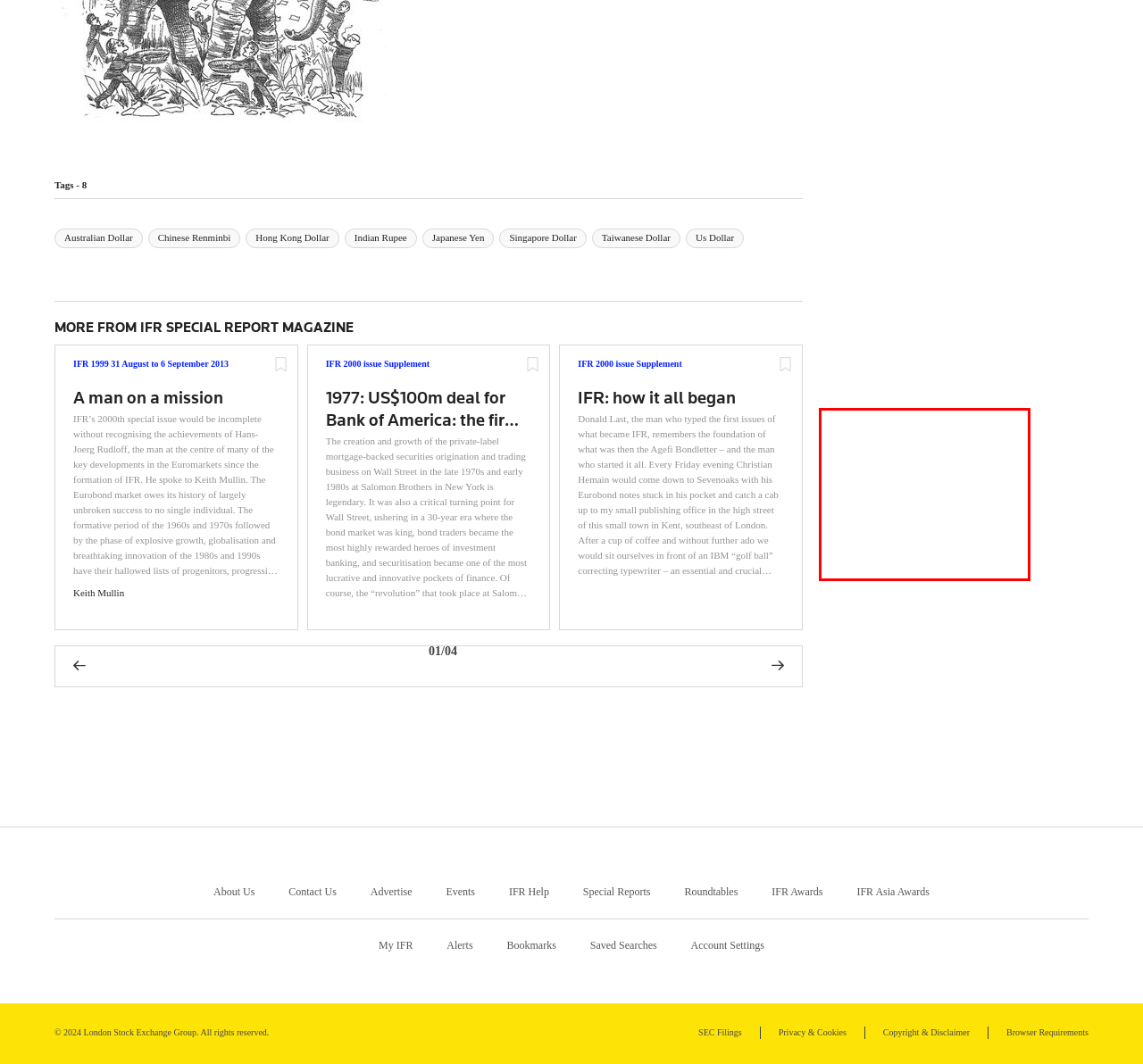Please examine the webpage screenshot containing a red bounding box and use OCR to recognize and output the text inside the red bounding box.

1974: Citicorp/First National City Bank’s US$650m FRN – first floating-rate note in the US As many innovations are, the US$650m floating-rate note issue for First National City Bank (through holding company Citicorp) was controversial when it arrived in July 1974. US laws at the time banned banks from paying more than 7.5% on long-term deposits and more than 5.5% on passbook accounts. Rival banks, worried that the new structure would divert funds that would otherwise be deposited with them, argued vehemently that the new issue violated those...